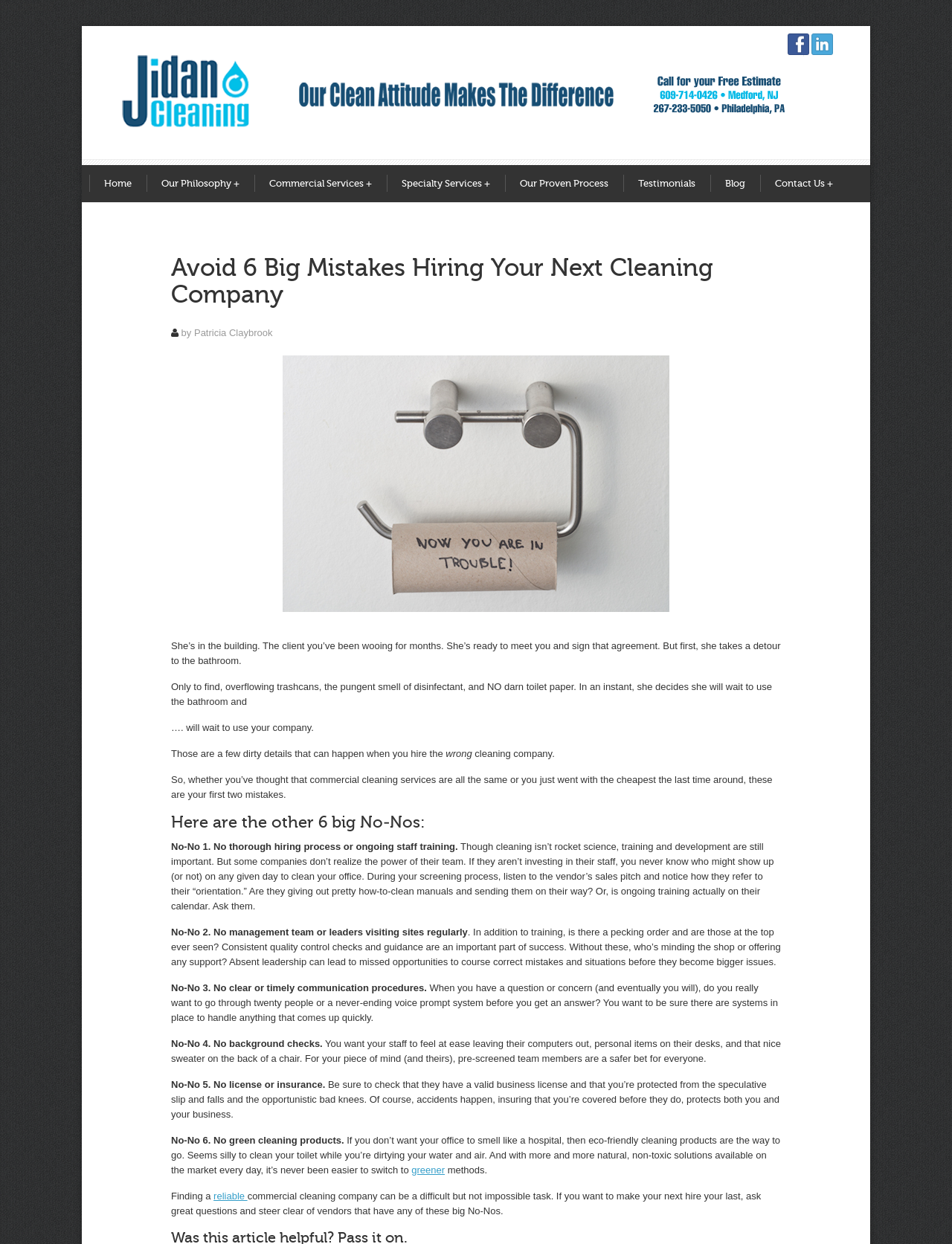Find the bounding box coordinates for the element described here: "Commercial Services +".

[0.267, 0.133, 0.406, 0.162]